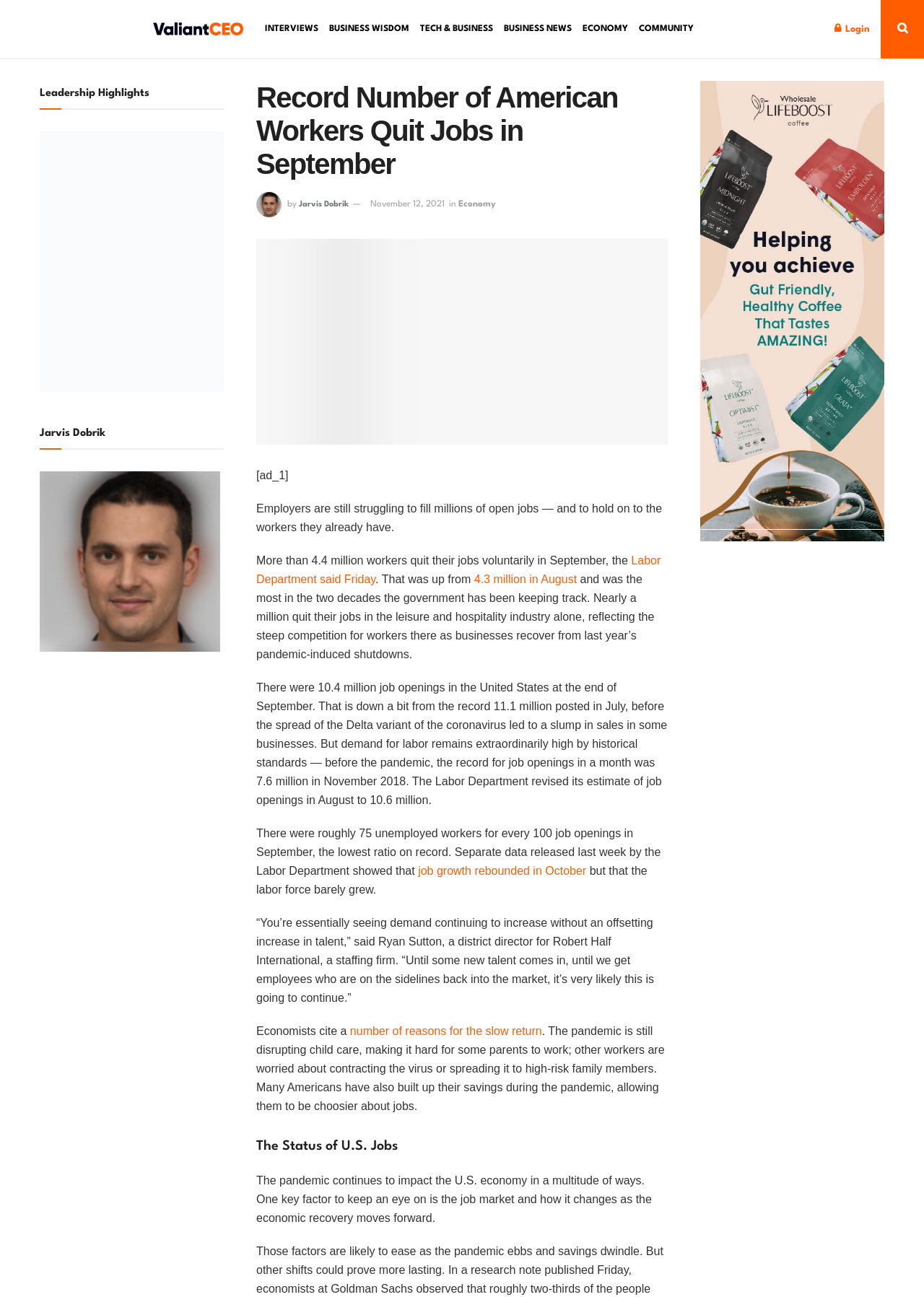Extract the primary headline from the webpage and present its text.

Record Number of American Workers Quit Jobs in September